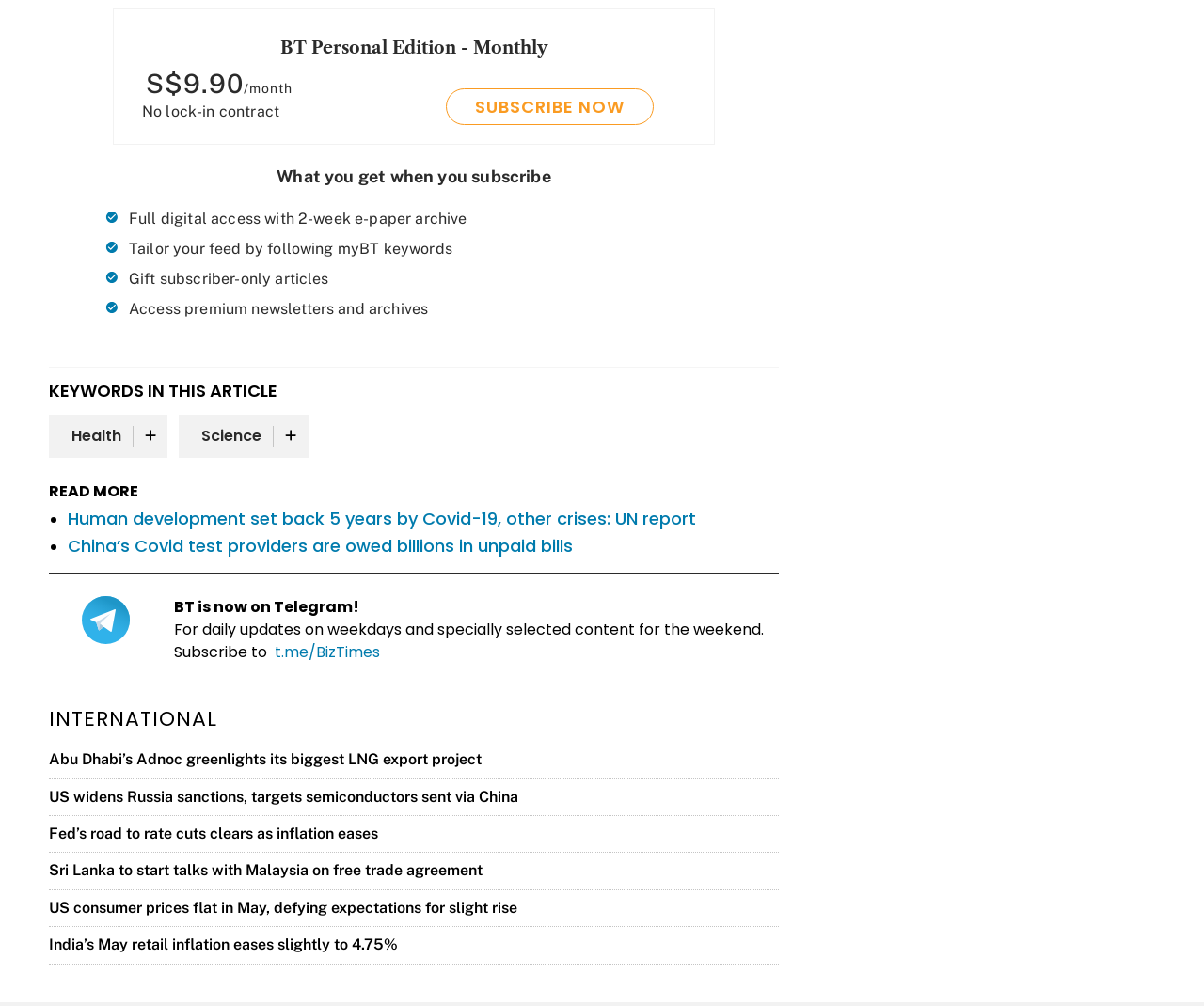Please determine the bounding box coordinates of the element's region to click in order to carry out the following instruction: "Follow Industry Dive on LinkedIn". The coordinates should be four float numbers between 0 and 1, i.e., [left, top, right, bottom].

None